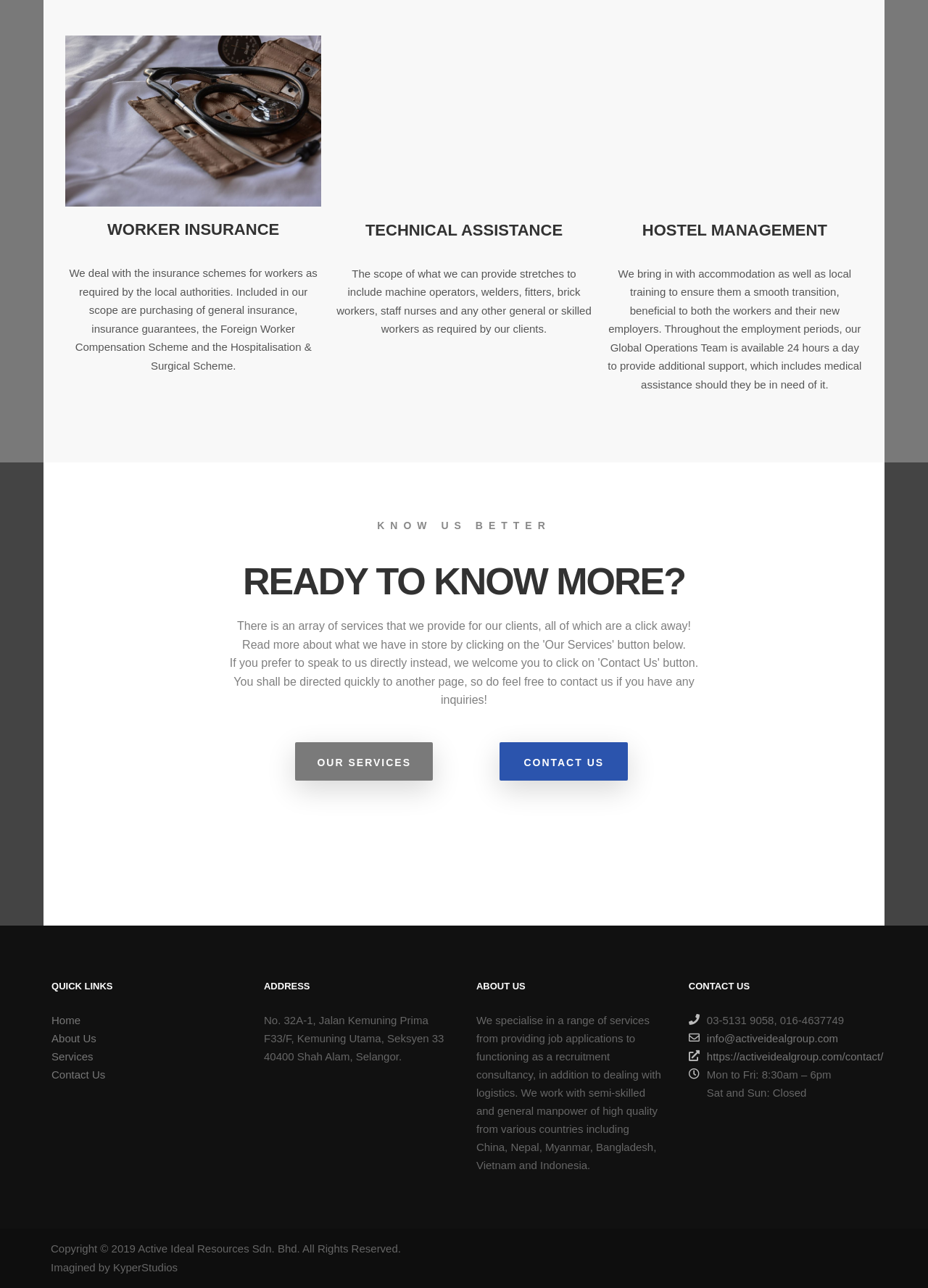Please specify the coordinates of the bounding box for the element that should be clicked to carry out this instruction: "Click the 'CONTACT US' button". The coordinates must be four float numbers between 0 and 1, formatted as [left, top, right, bottom].

[0.539, 0.576, 0.677, 0.606]